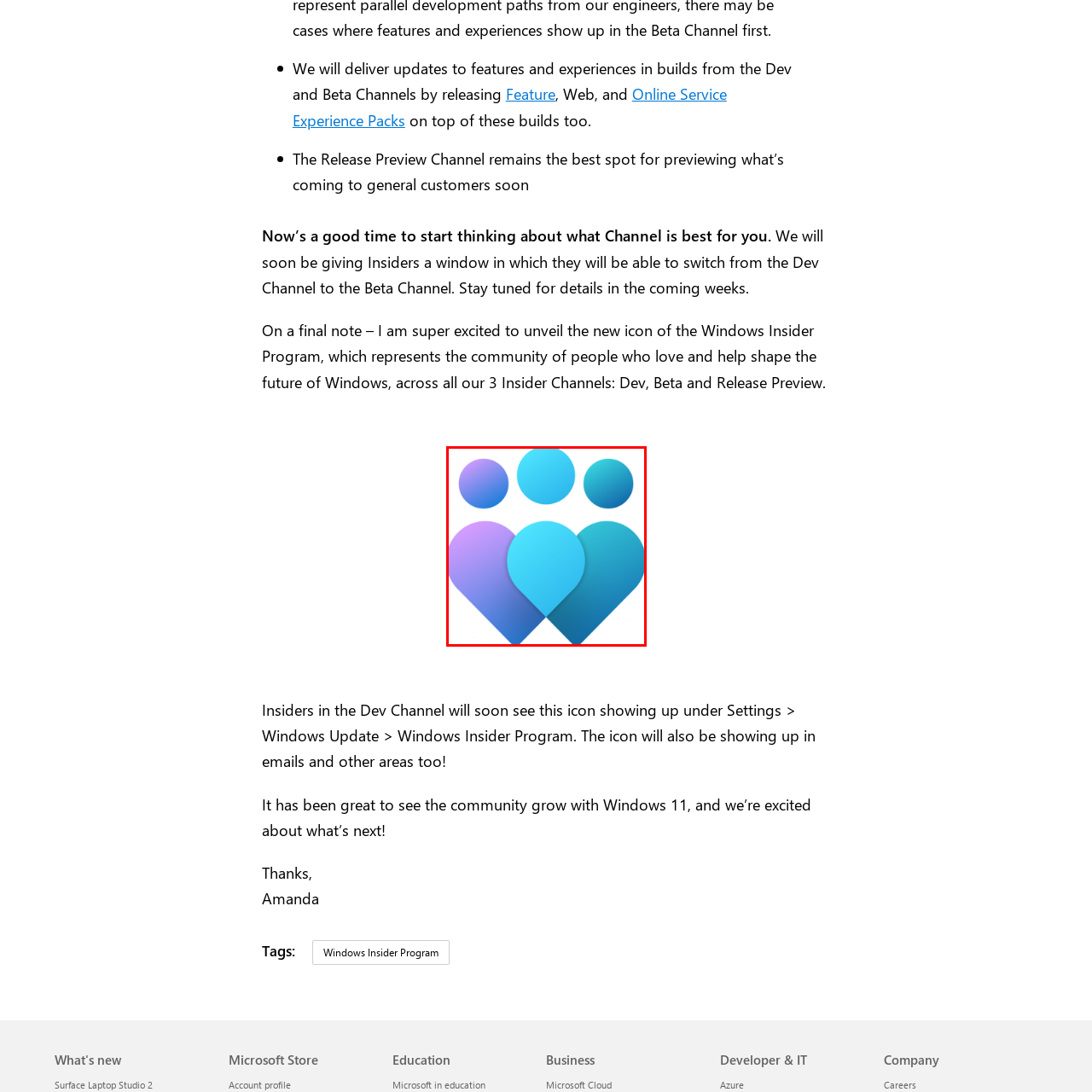What shape is stylized in the graphic?
Carefully scrutinize the image inside the red bounding box and generate a comprehensive answer, drawing from the visual content.

The graphic includes multiple circular elements above a stylized heart shape, which may represent the collaborative spirit and unity of the Insider community, as described in the caption.